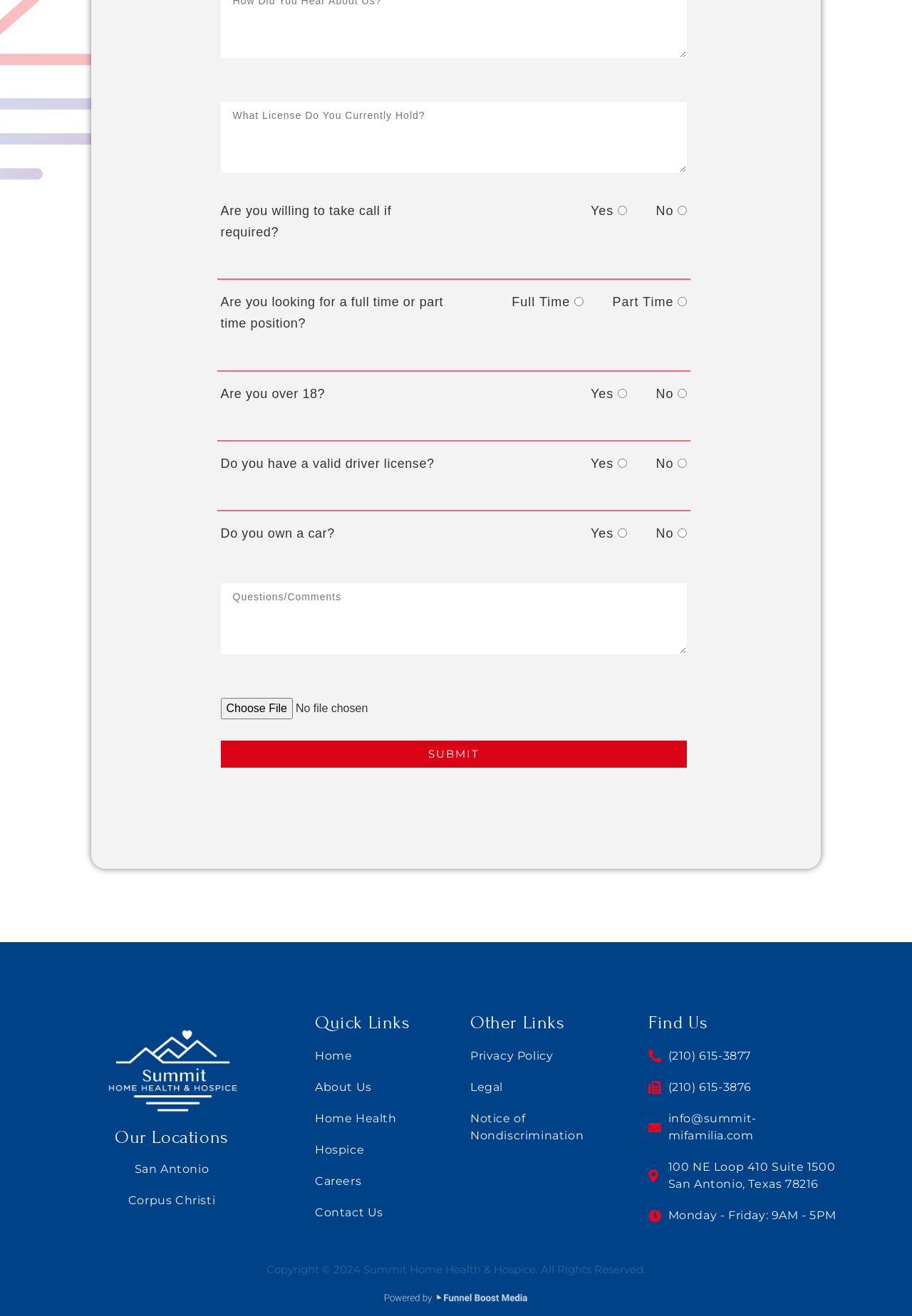Please determine the bounding box coordinates of the element's region to click for the following instruction: "Enter your answer to the question 'Are you willing to take call if required?'".

[0.242, 0.078, 0.753, 0.132]